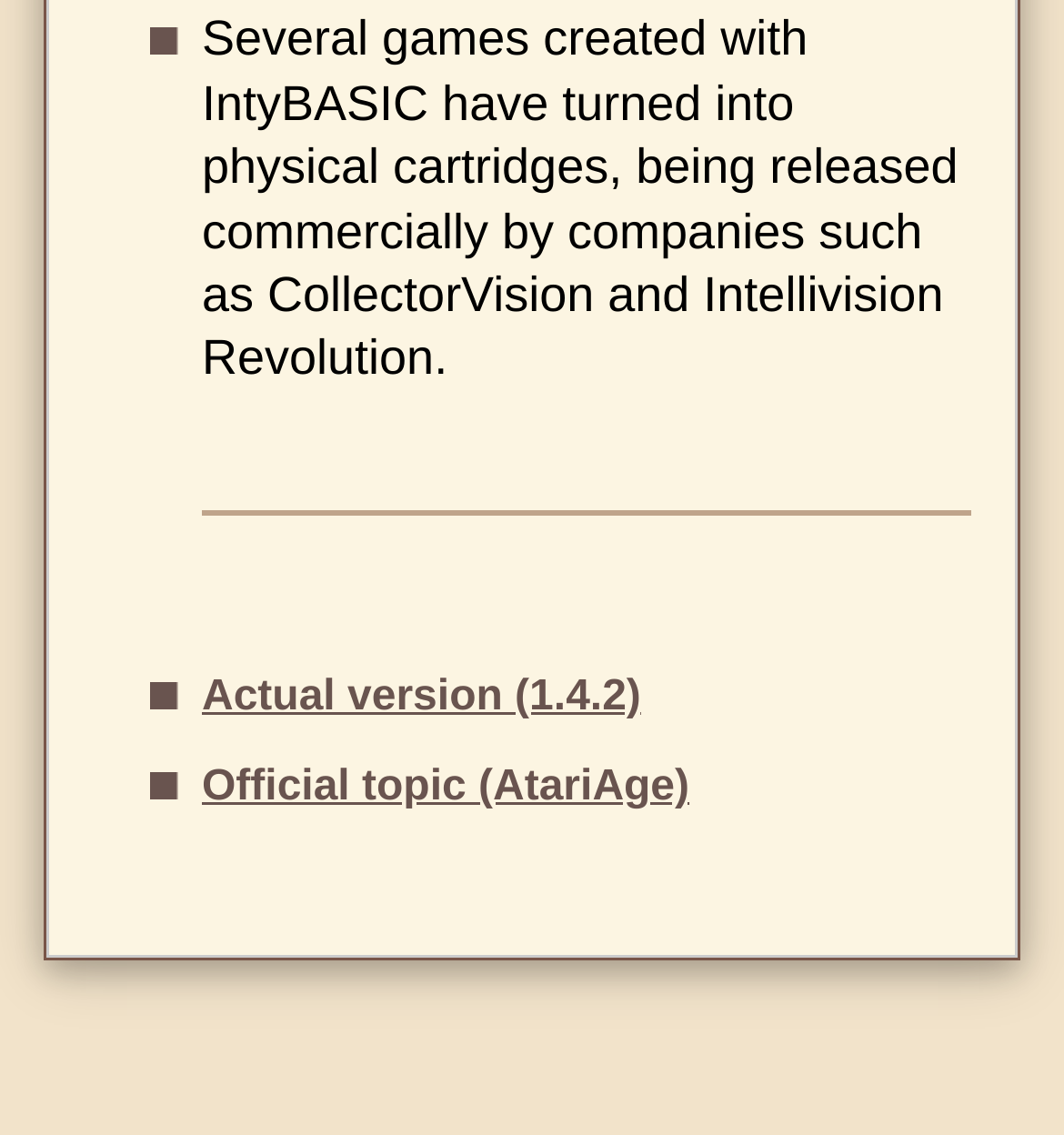Give a concise answer using only one word or phrase for this question:
What is the orientation of the separator?

horizontal